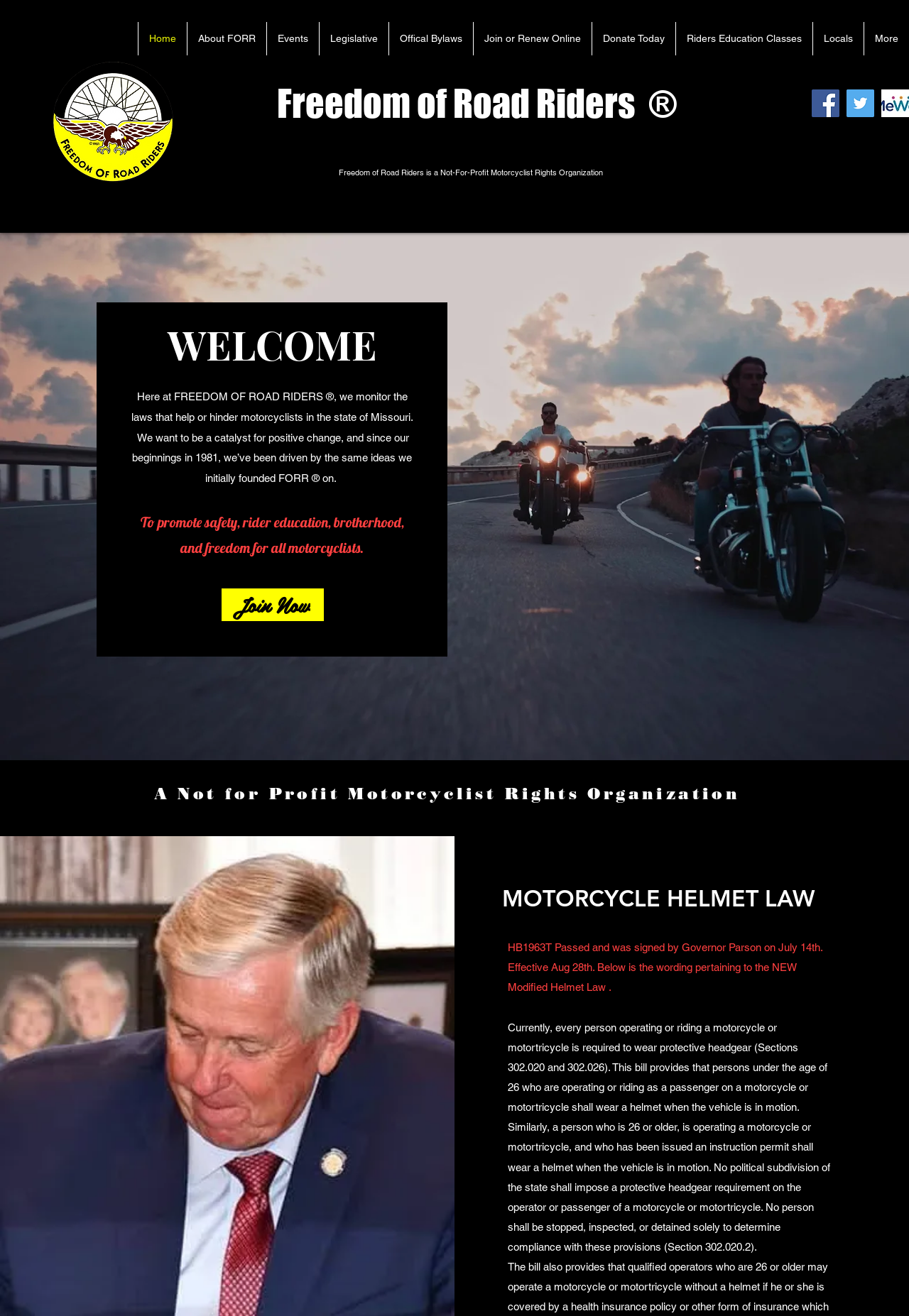What is the age requirement for wearing a helmet?
Please provide a comprehensive answer based on the contents of the image.

The age requirement for wearing a helmet can be found in the StaticText element at coordinates [0.559, 0.776, 0.913, 0.952] which states 'persons under the age of 26 who are operating or riding as a passenger on a motorcycle or motortricycle shall wear a helmet when the vehicle is in motion.' This text provides information about the new modified helmet law.